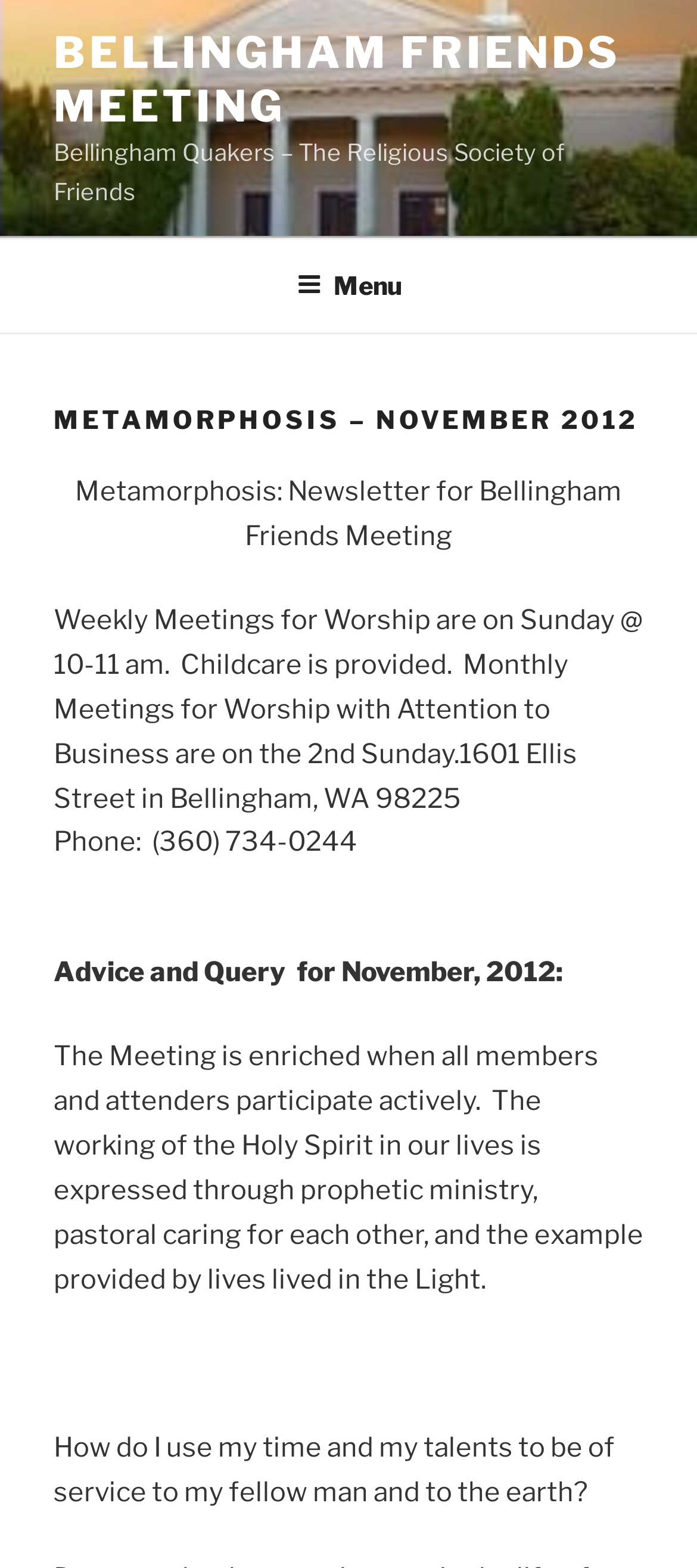Find the bounding box coordinates of the UI element according to this description: "Use necessary cookies only".

None